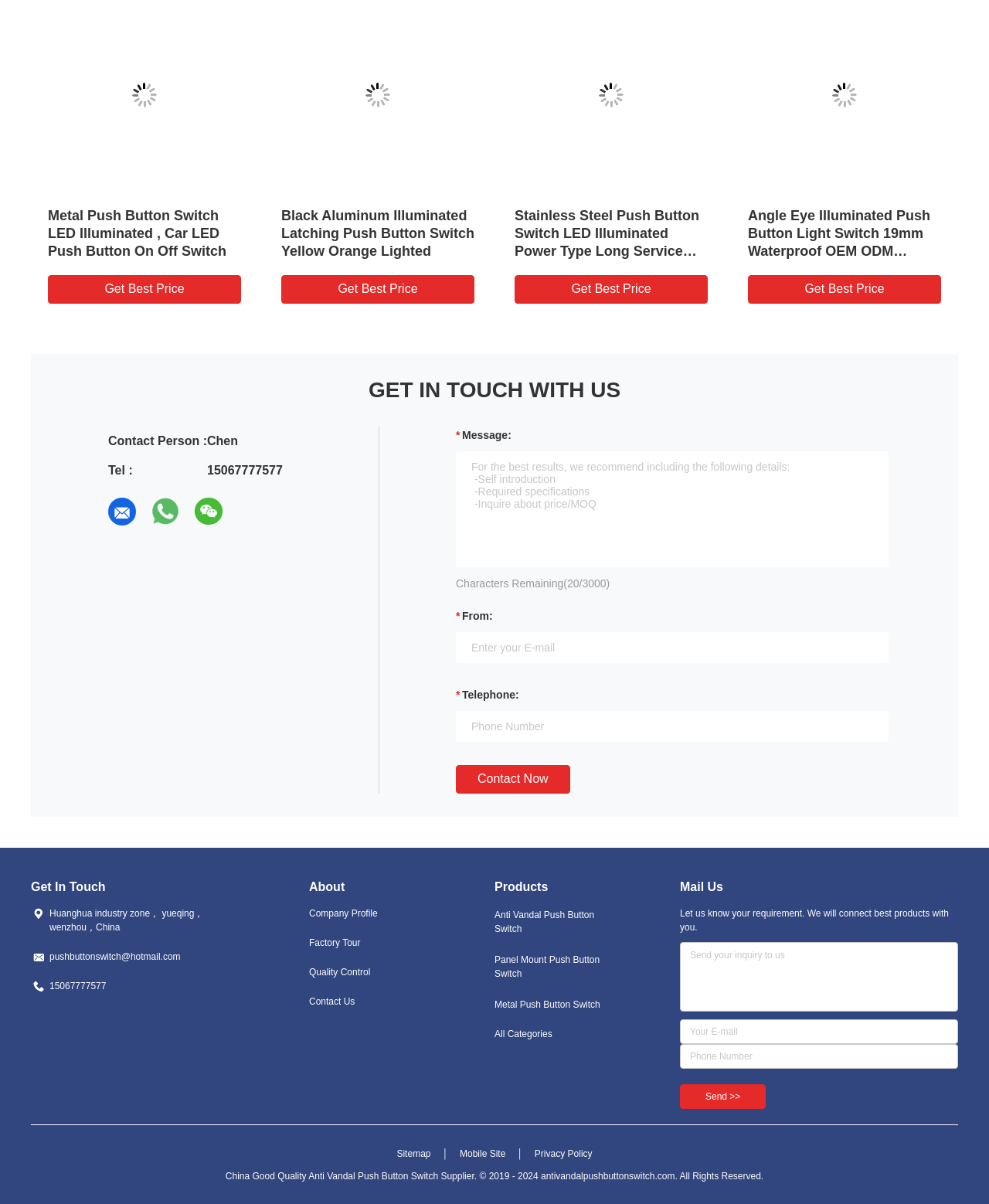Identify the bounding box coordinates of the area that should be clicked in order to complete the given instruction: "Click the 'Contact Now' button". The bounding box coordinates should be four float numbers between 0 and 1, i.e., [left, top, right, bottom].

[0.461, 0.635, 0.576, 0.659]